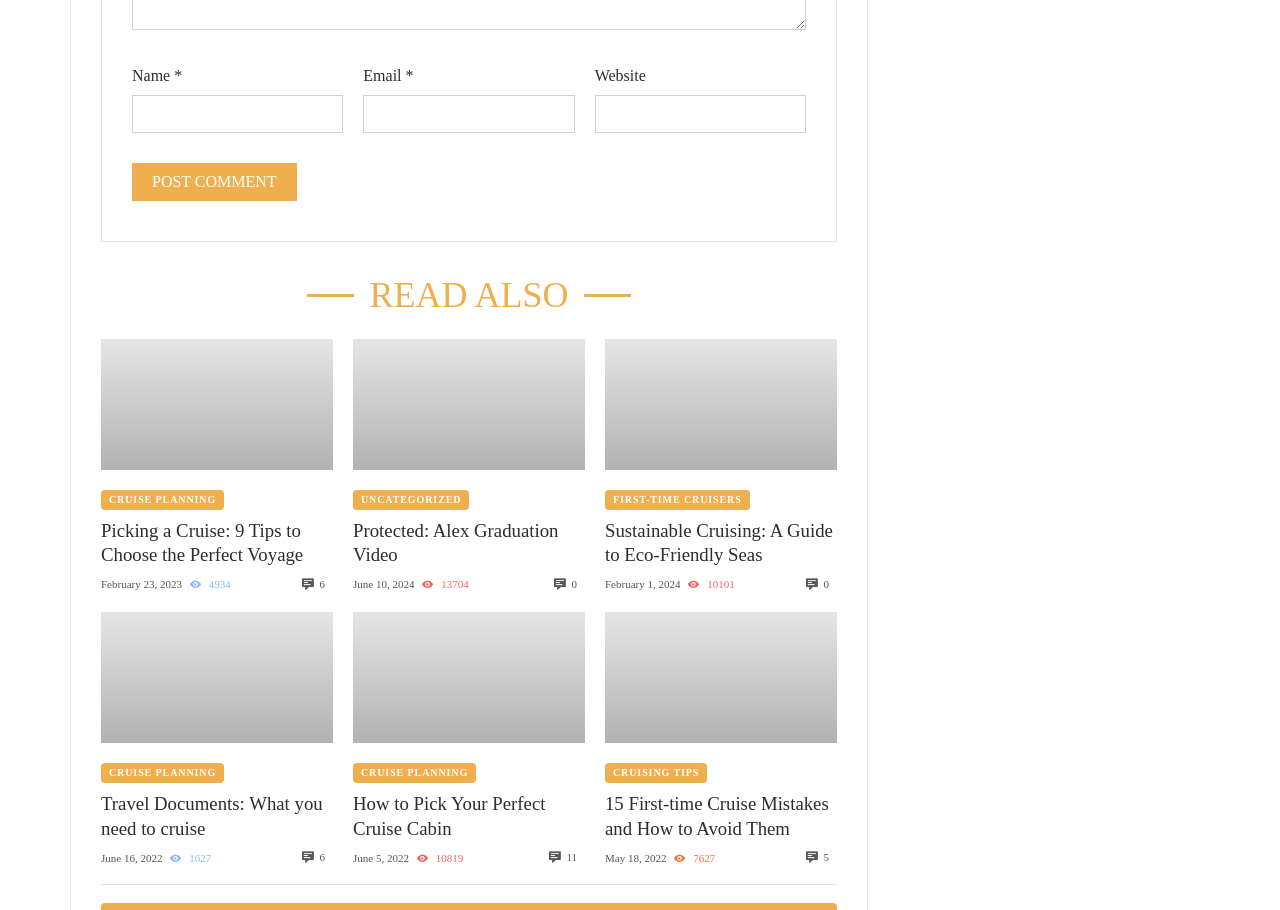What is the purpose of the 'Post Comment' button?
Using the image, answer in one word or phrase.

To submit a comment